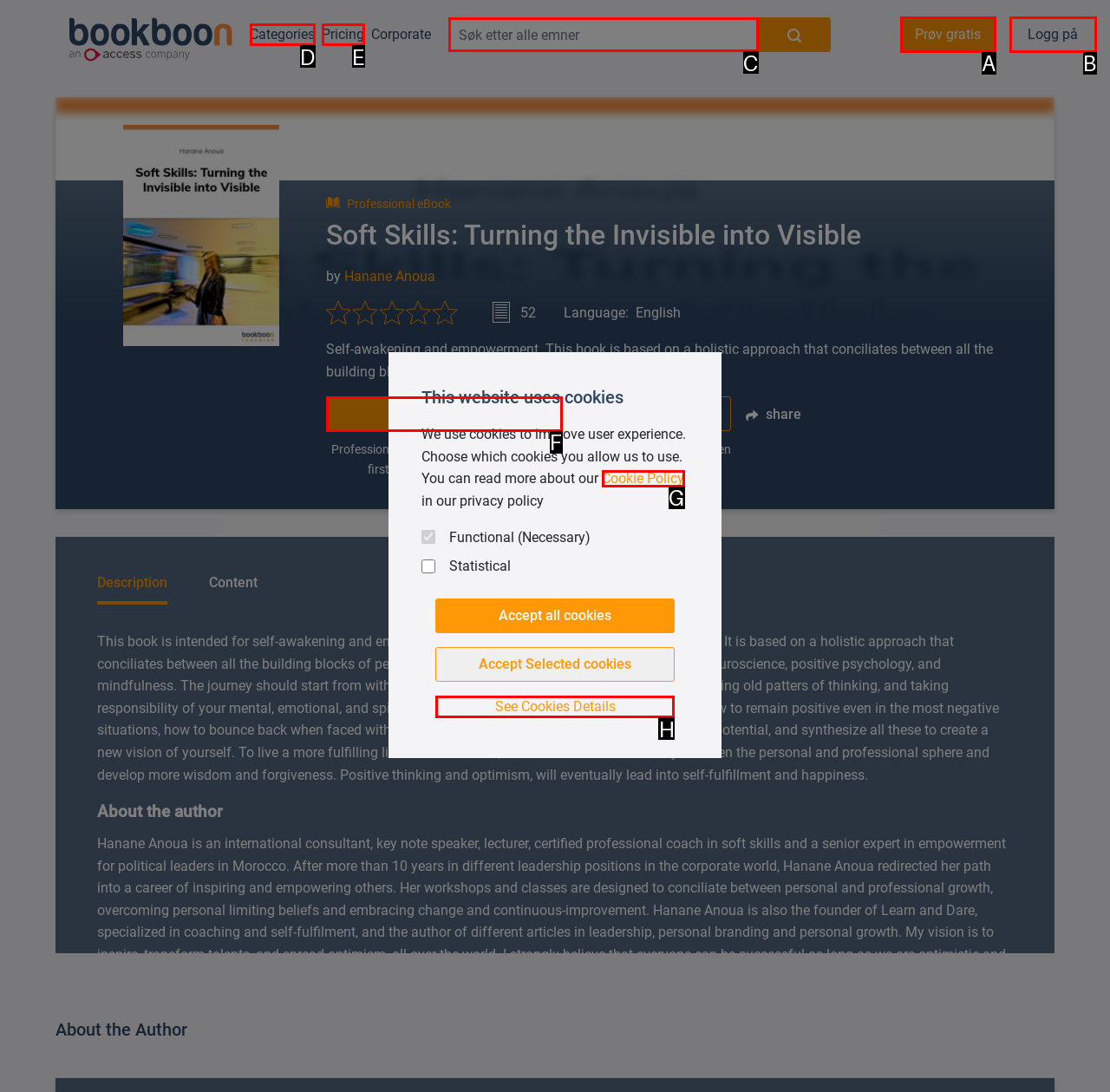Identify the HTML element that matches the description: Semi Freezing can Help
Respond with the letter of the correct option.

None